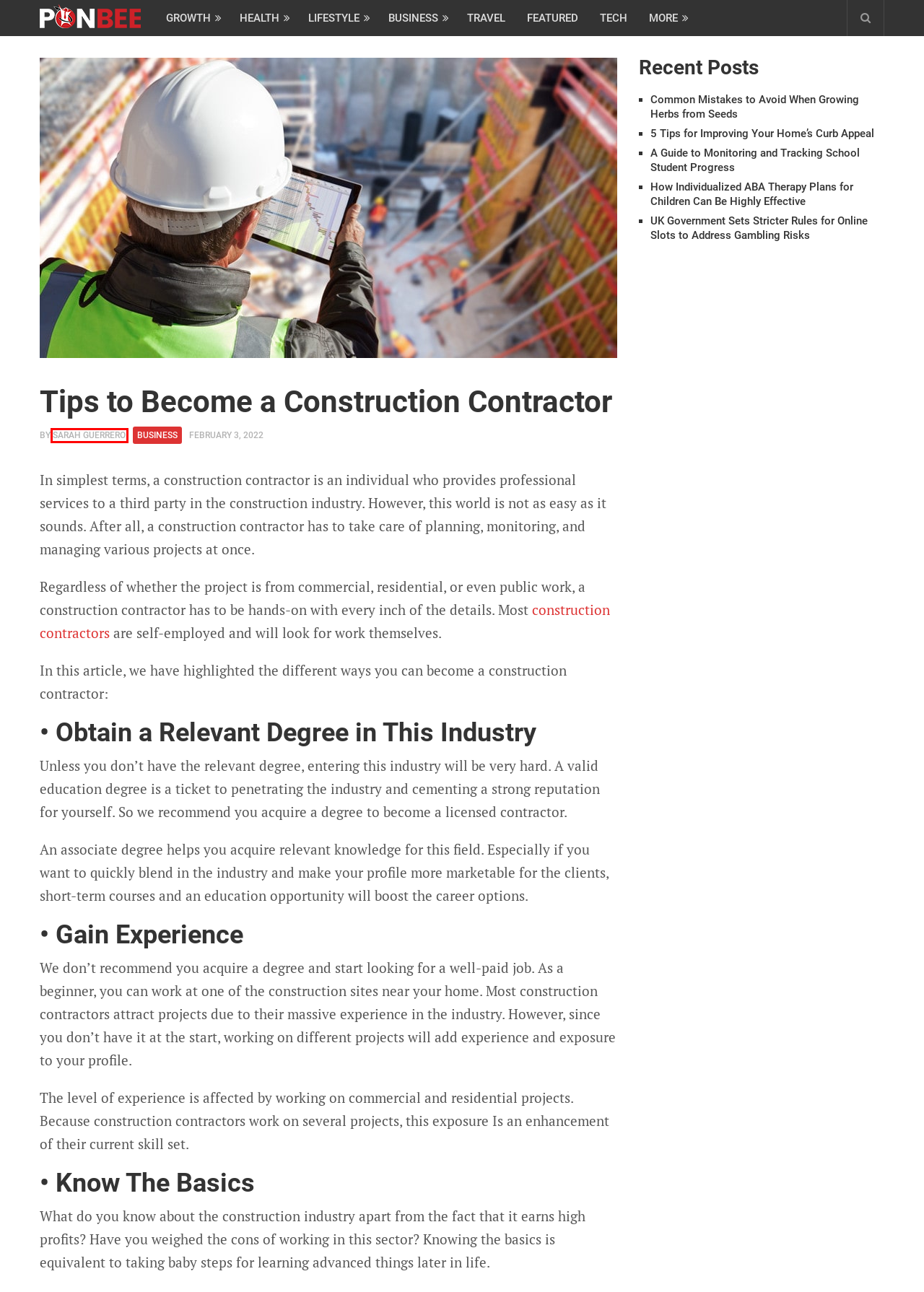Examine the screenshot of the webpage, noting the red bounding box around a UI element. Pick the webpage description that best matches the new page after the element in the red bounding box is clicked. Here are the candidates:
A. UK Government Sets Stricter Rules for Online Slots to Address Gambling Risks - PONBEE
B. Sarah Guerrero - PONBEE
C. Irish Whispers: A Journey Through Emerald Heritage - PONBEE
D. Travel – PONBEE
E. 5 Tips for Improving Your Home’s Curb Appeal - PONBEE
F. How Individualized ABA Therapy Plans for Children Can Be Highly Effective
G. Lifestyle – PONBEE
H. Business – PONBEE

B